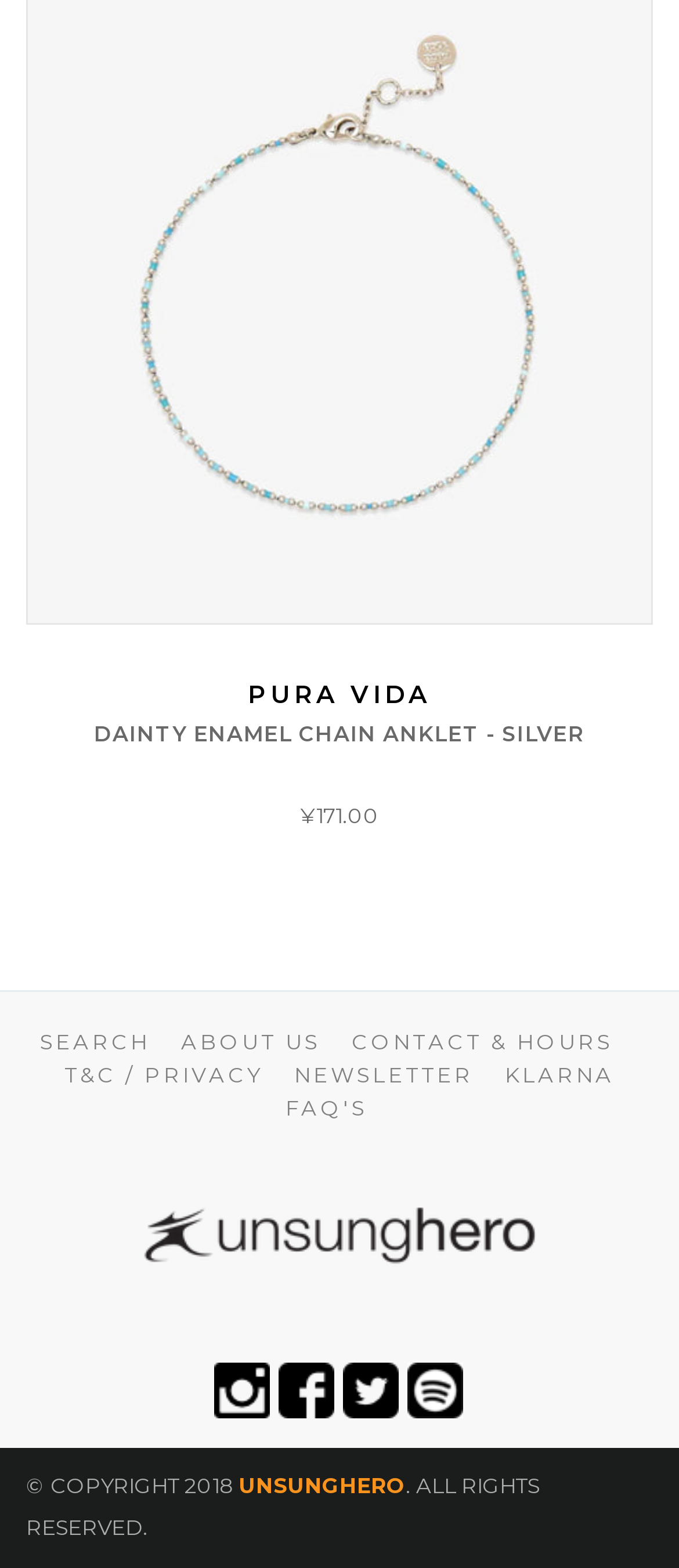Give the bounding box coordinates for this UI element: "T&C / Privacy". The coordinates should be four float numbers between 0 and 1, arranged as [left, top, right, bottom].

[0.095, 0.677, 0.387, 0.694]